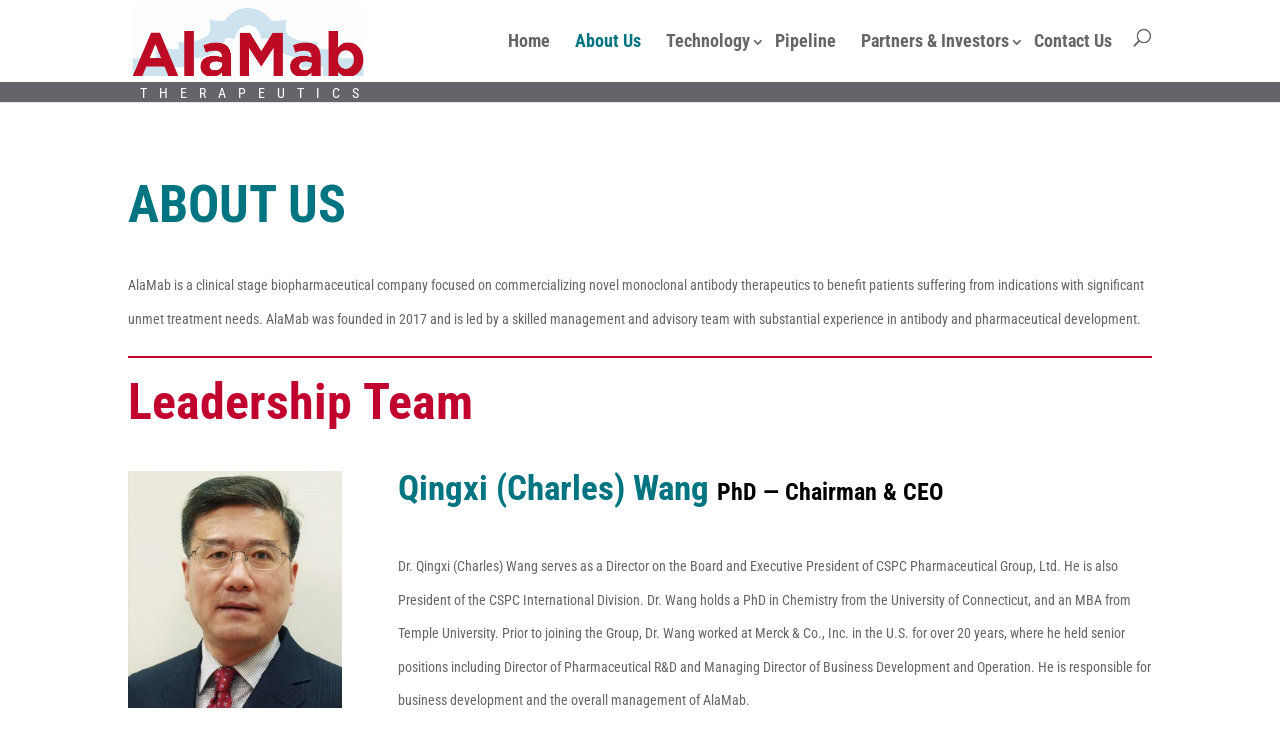Given the element description parent_node: Name name="esfpx_name" placeholder="Name", predict the bounding box coordinates for the UI element in the webpage screenshot. The format should be (top-left x, top-left y, bottom-right x, bottom-right y), and the values should be between 0 and 1.

None